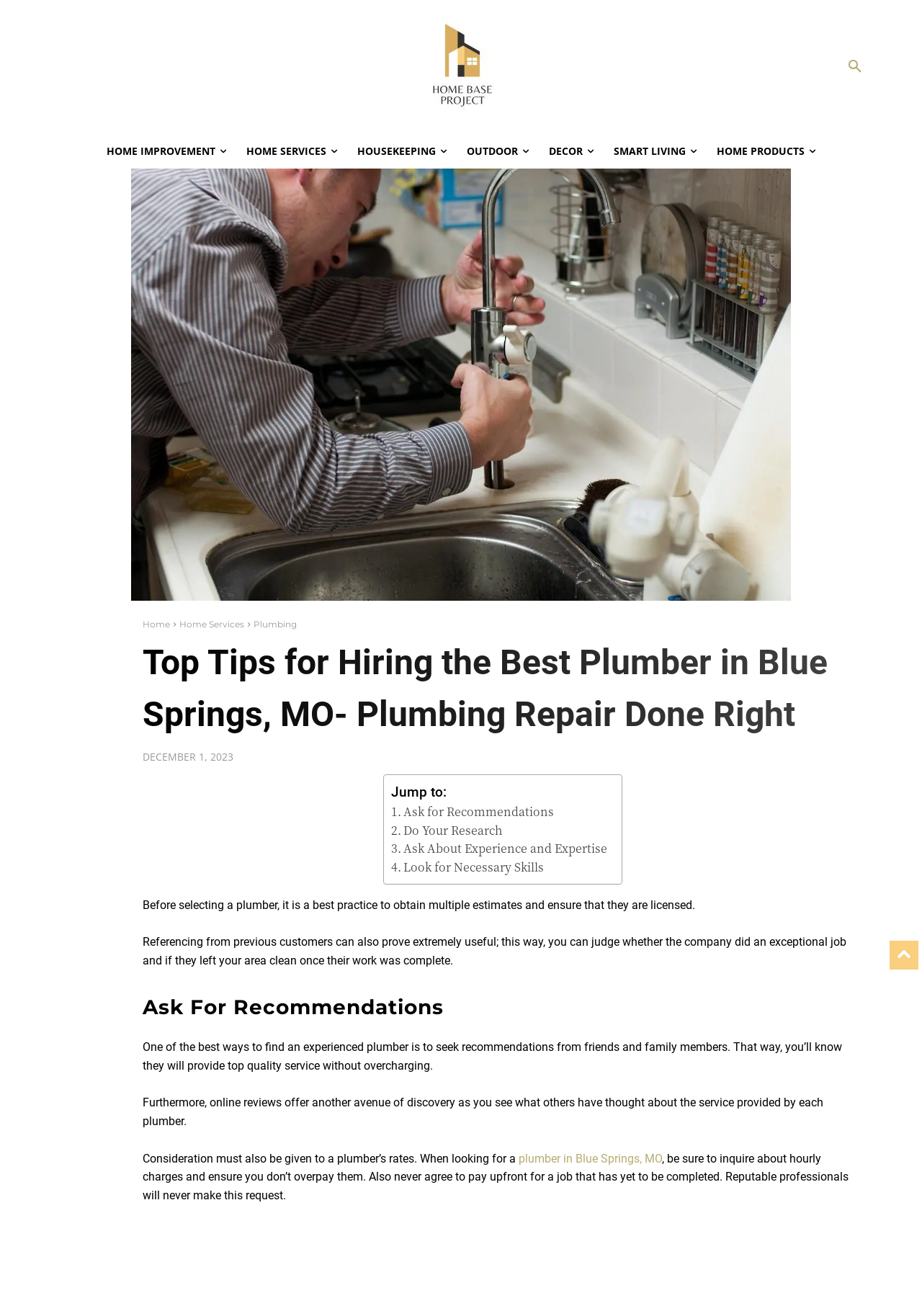Determine the bounding box coordinates for the area that needs to be clicked to fulfill this task: "Ask for Recommendations". The coordinates must be given as four float numbers between 0 and 1, i.e., [left, top, right, bottom].

[0.424, 0.61, 0.601, 0.624]